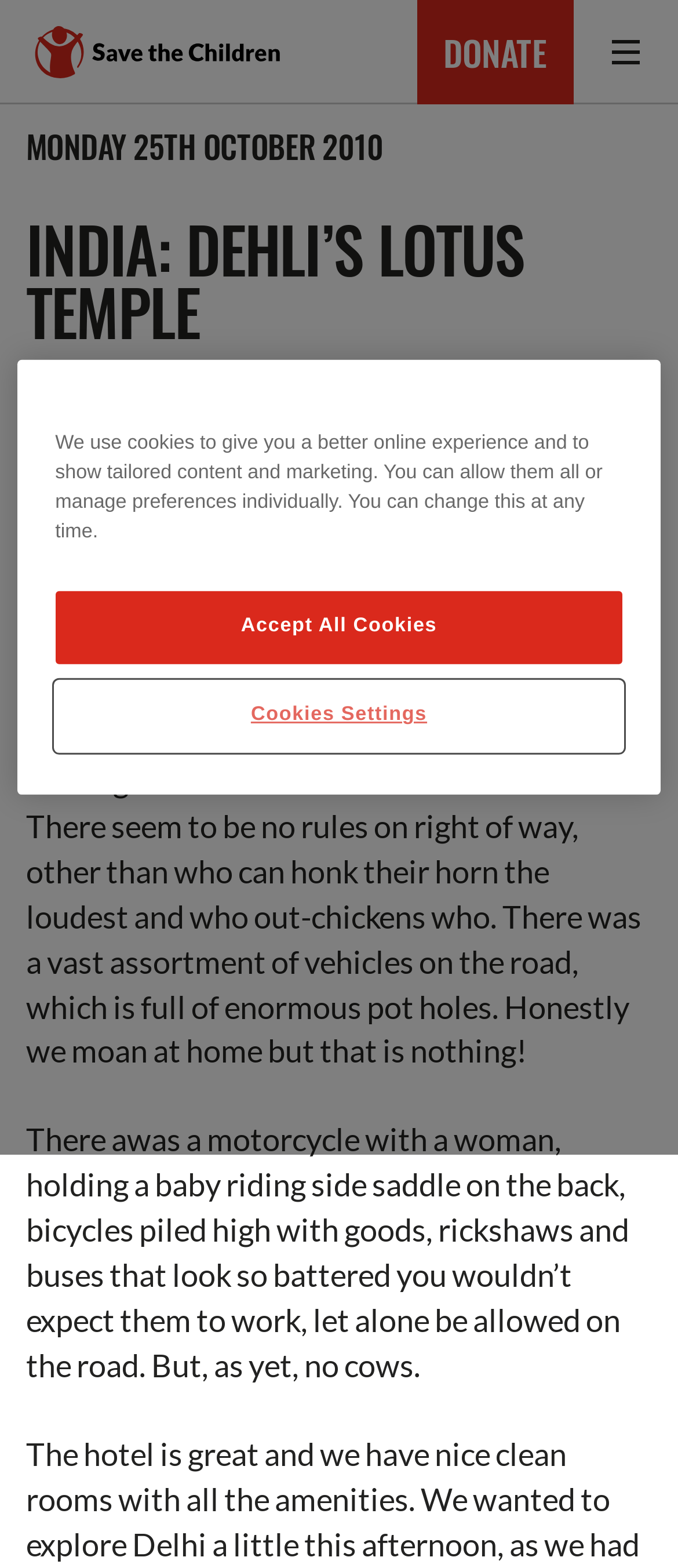Please answer the following query using a single word or phrase: 
What is the date of the blog post?

MONDAY 25TH OCTOBER 2010